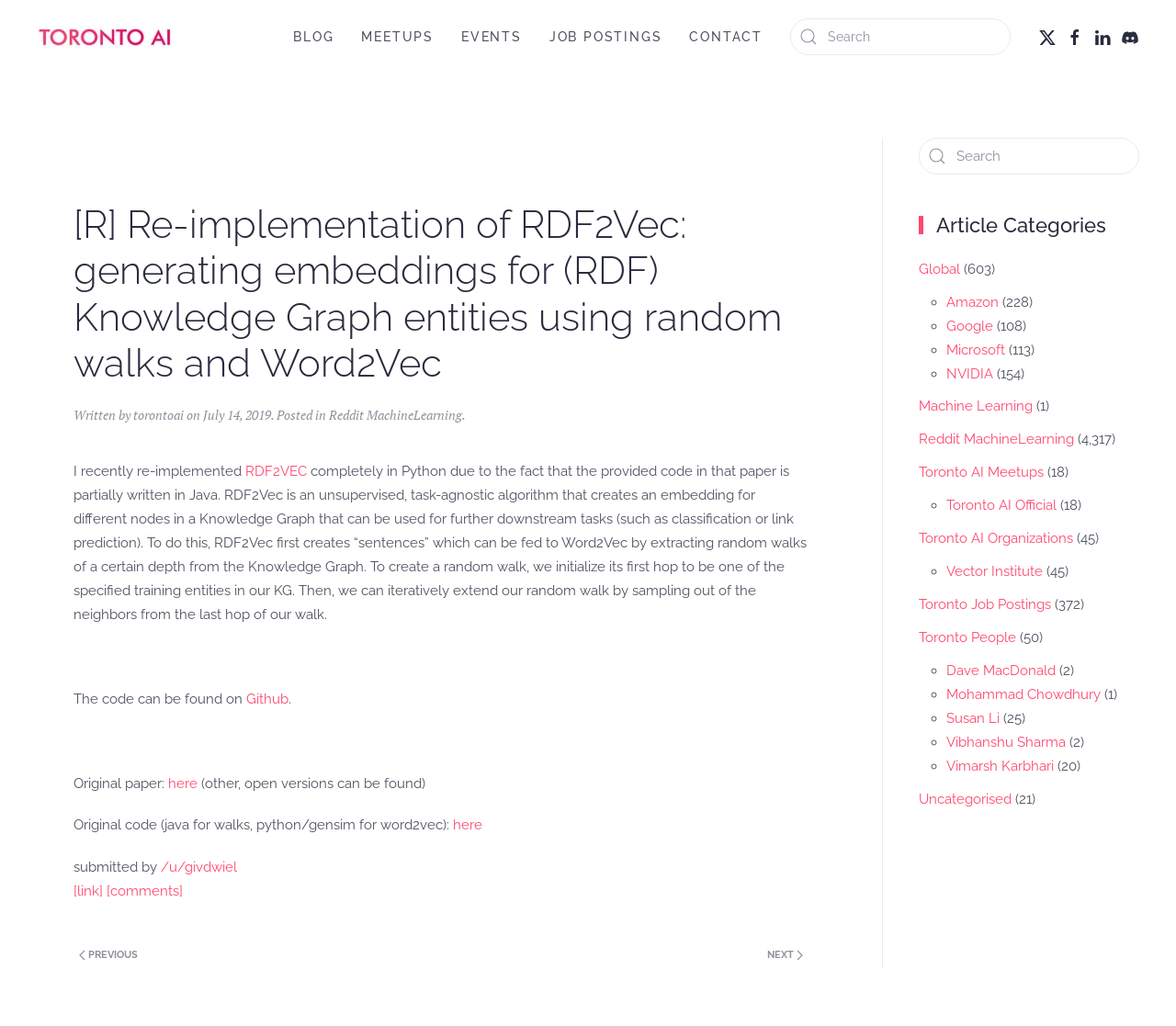Please identify the bounding box coordinates of the element's region that should be clicked to execute the following instruction: "View events". The bounding box coordinates must be four float numbers between 0 and 1, i.e., [left, top, right, bottom].

[0.392, 0.0, 0.444, 0.072]